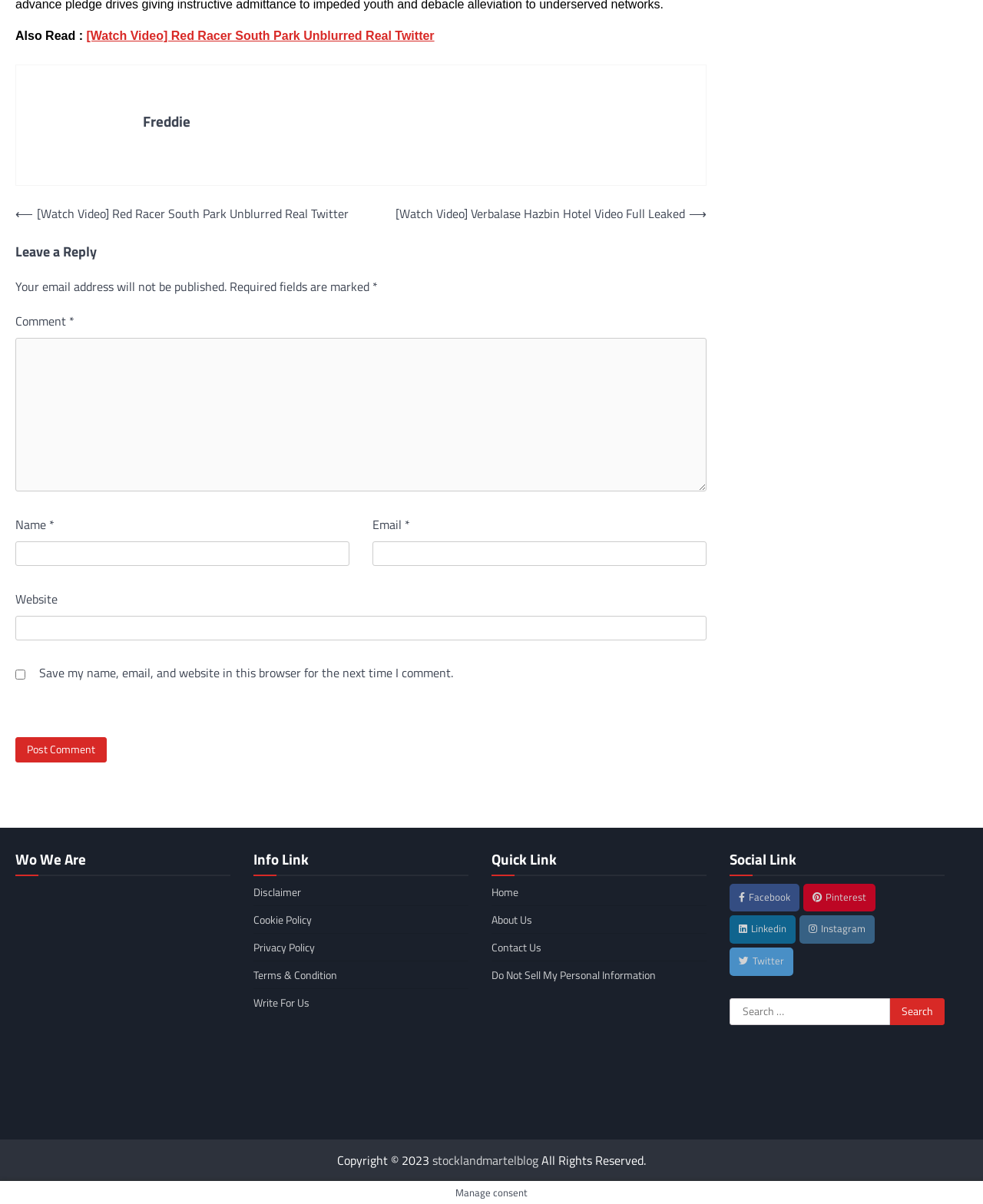Kindly determine the bounding box coordinates for the clickable area to achieve the given instruction: "Search for something".

[0.742, 0.829, 0.961, 0.852]